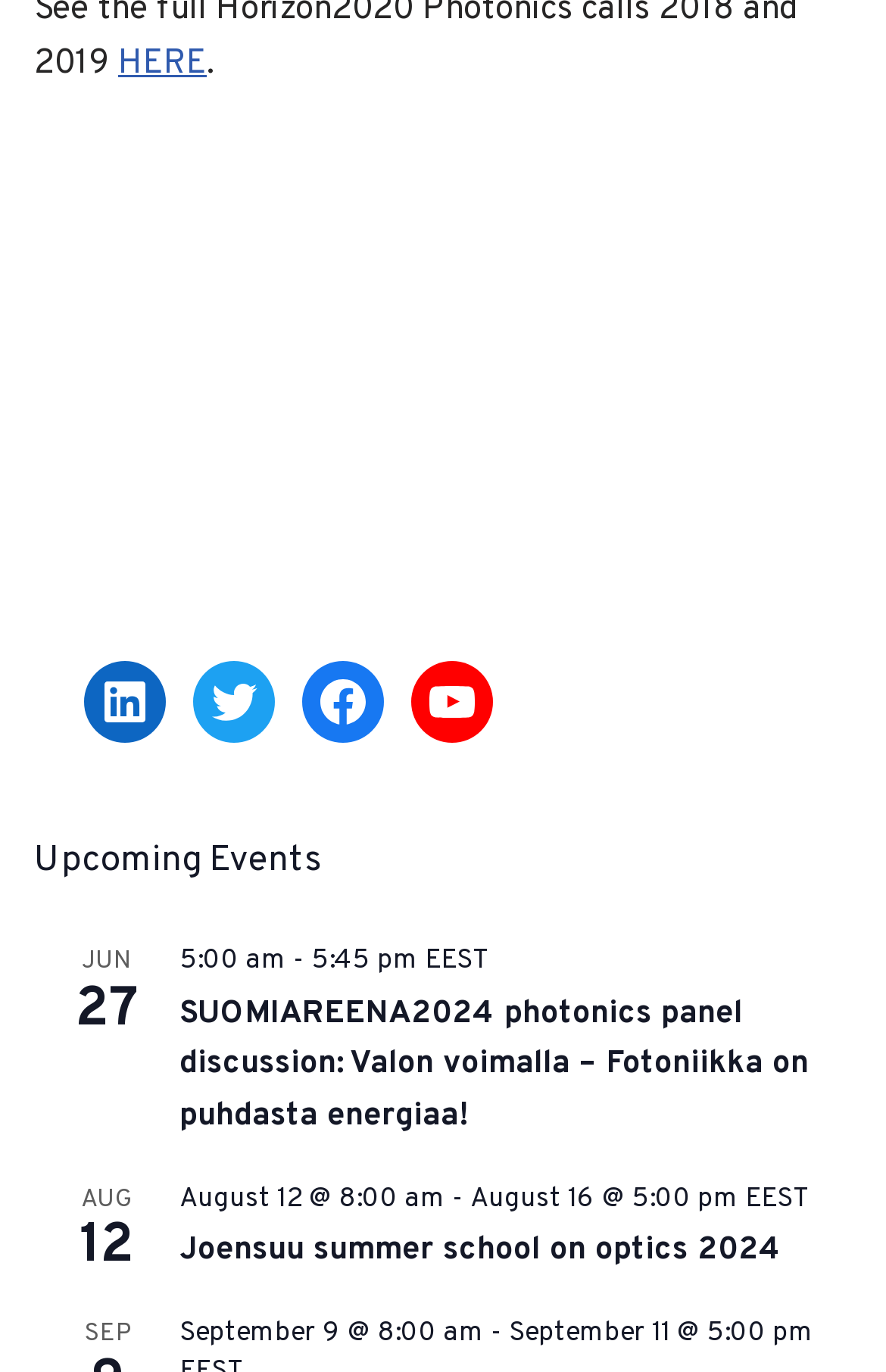Provide a brief response in the form of a single word or phrase:
What is the first social media platform listed?

HERE